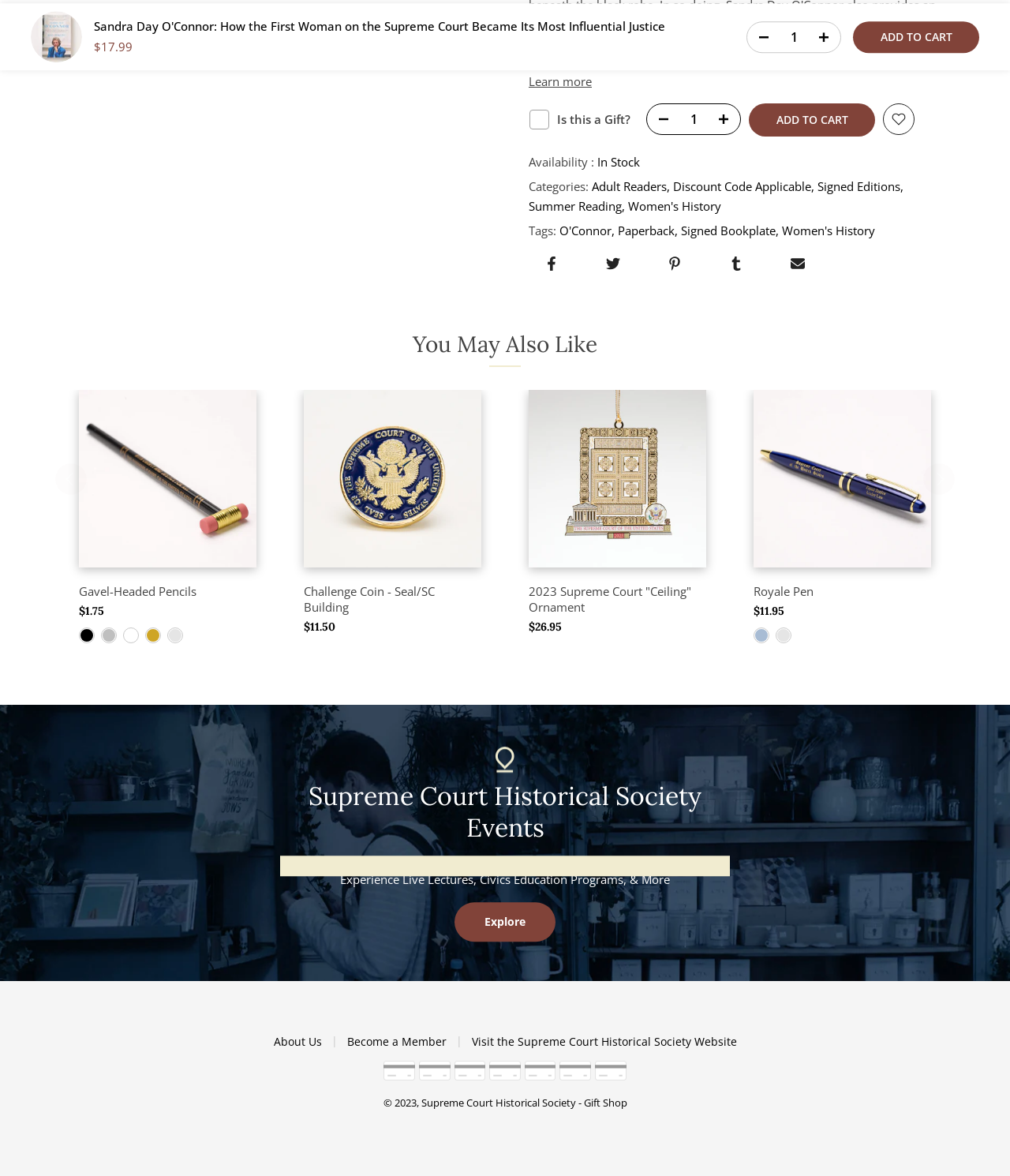What is the price of the book?
Using the image as a reference, answer with just one word or a short phrase.

$17.99